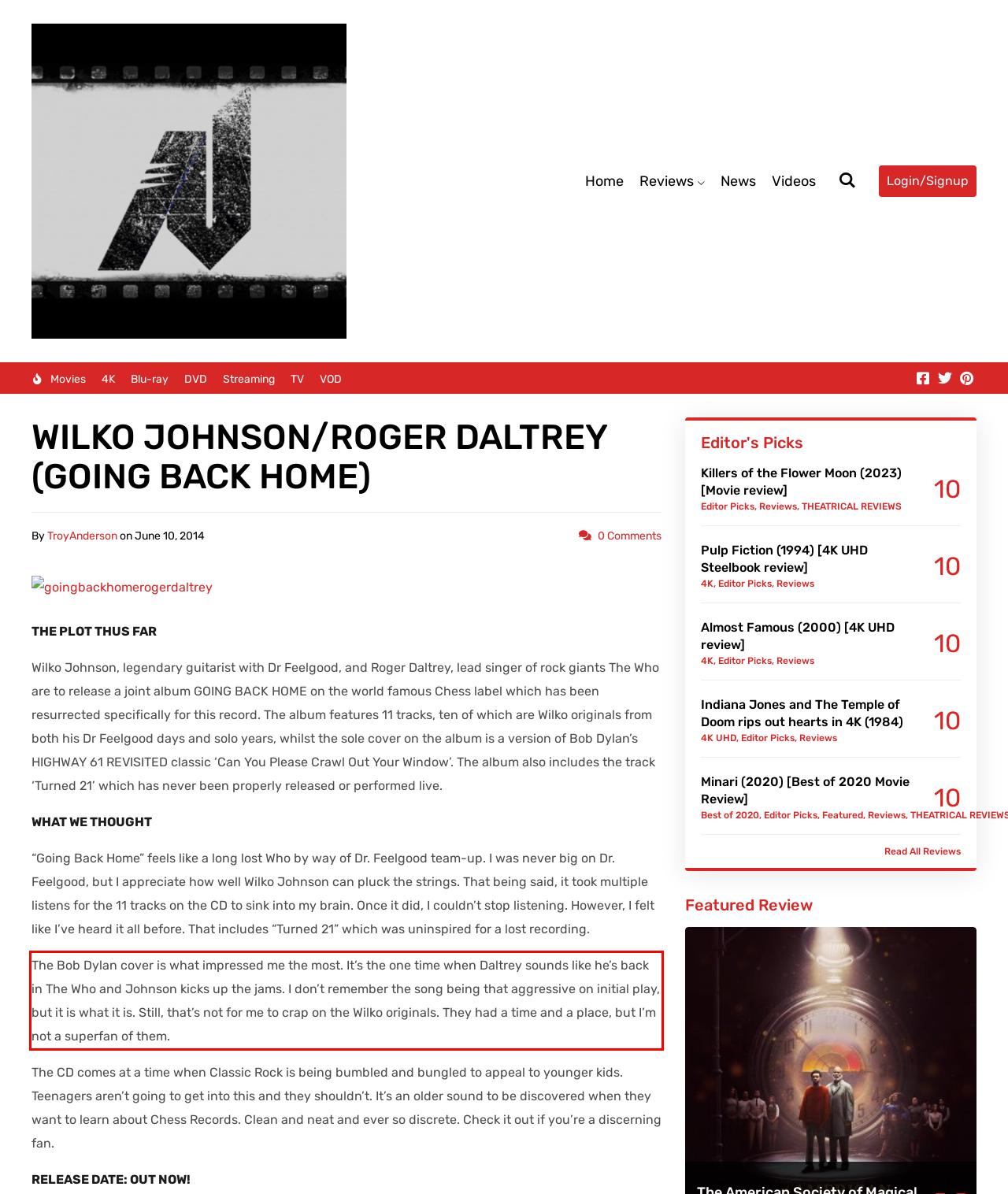Perform OCR on the text inside the red-bordered box in the provided screenshot and output the content.

The Bob Dylan cover is what impressed me the most. It’s the one time when Daltrey sounds like he’s back in The Who and Johnson kicks up the jams. I don’t remember the song being that aggressive on initial play, but it is what it is. Still, that’s not for me to crap on the Wilko originals. They had a time and a place, but I’m not a superfan of them.